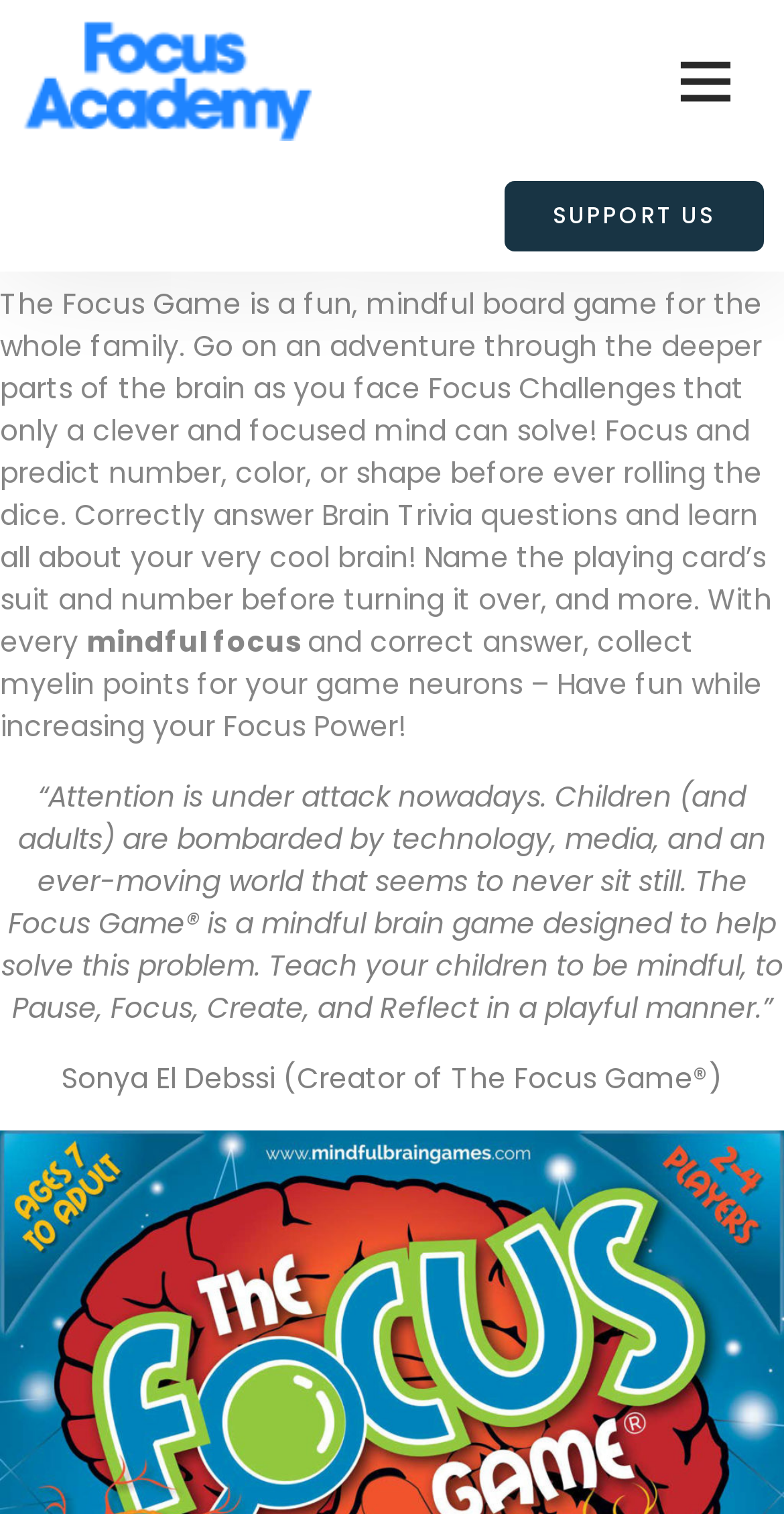What is the benefit of playing The Focus Game?
Based on the image, answer the question with a single word or brief phrase.

Increase Focus Power